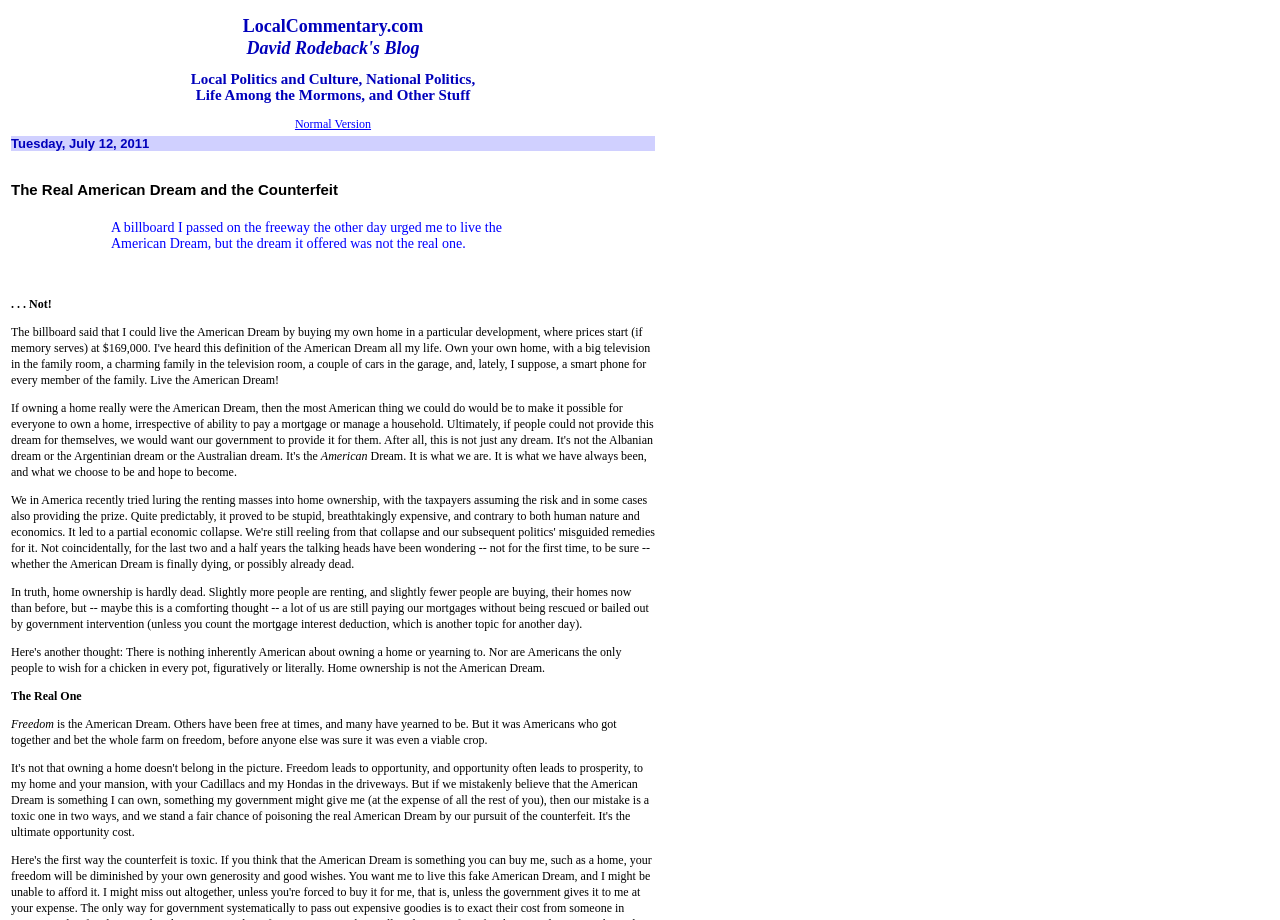Respond to the following question using a concise word or phrase: 
What is the blog's name?

LocalCommentary.com